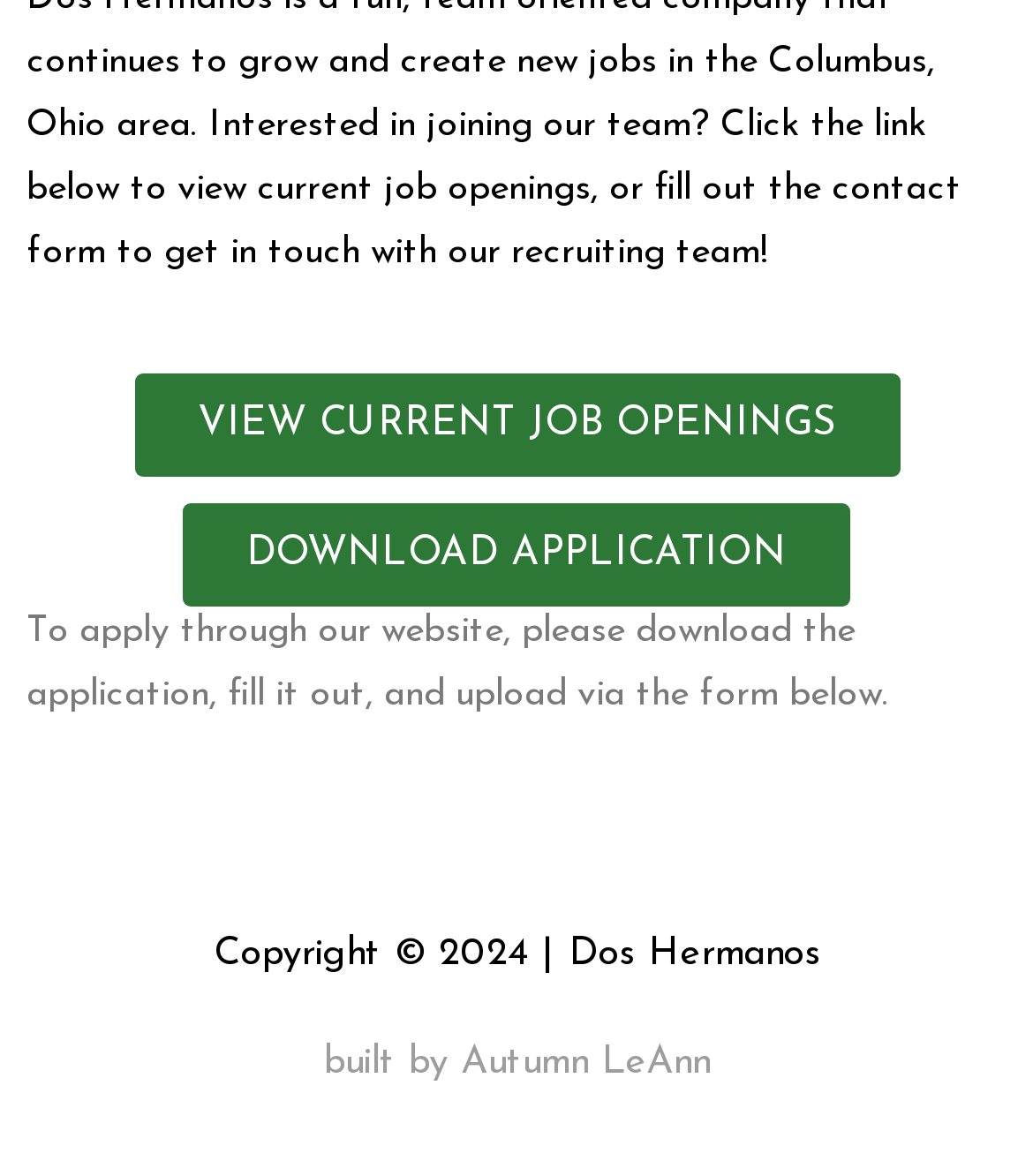From the element description: "VIEW CURRENT JOB OPENINGS", extract the bounding box coordinates of the UI element. The coordinates should be expressed as four float numbers between 0 and 1, in the order [left, top, right, bottom].

[0.129, 0.317, 0.871, 0.405]